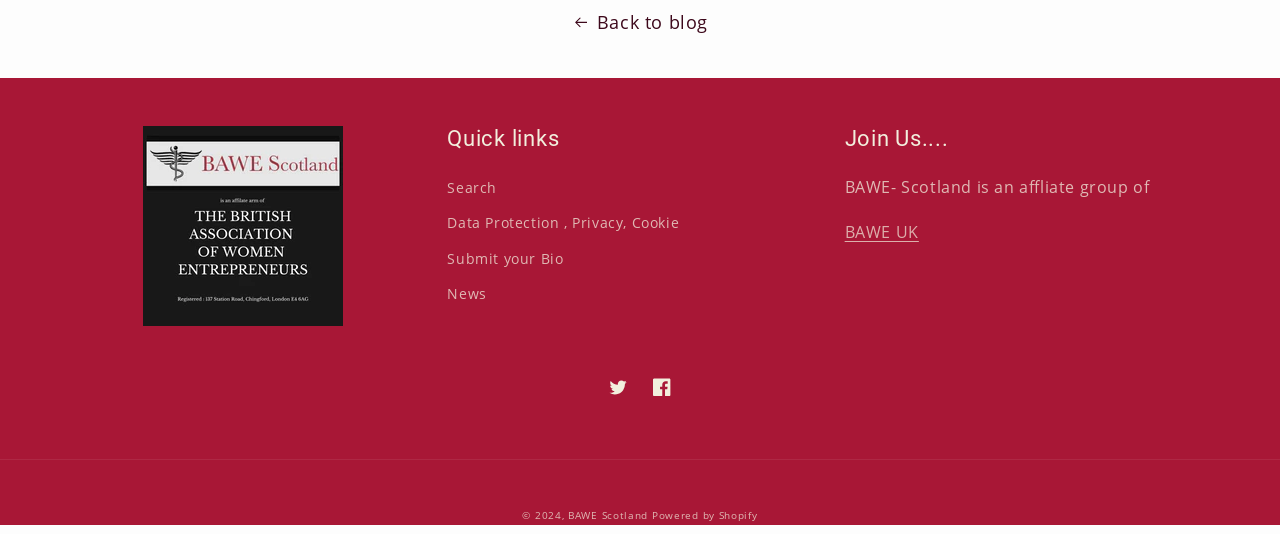What is the name of the affiliate group?
Look at the image and respond with a single word or a short phrase.

BAWE UK